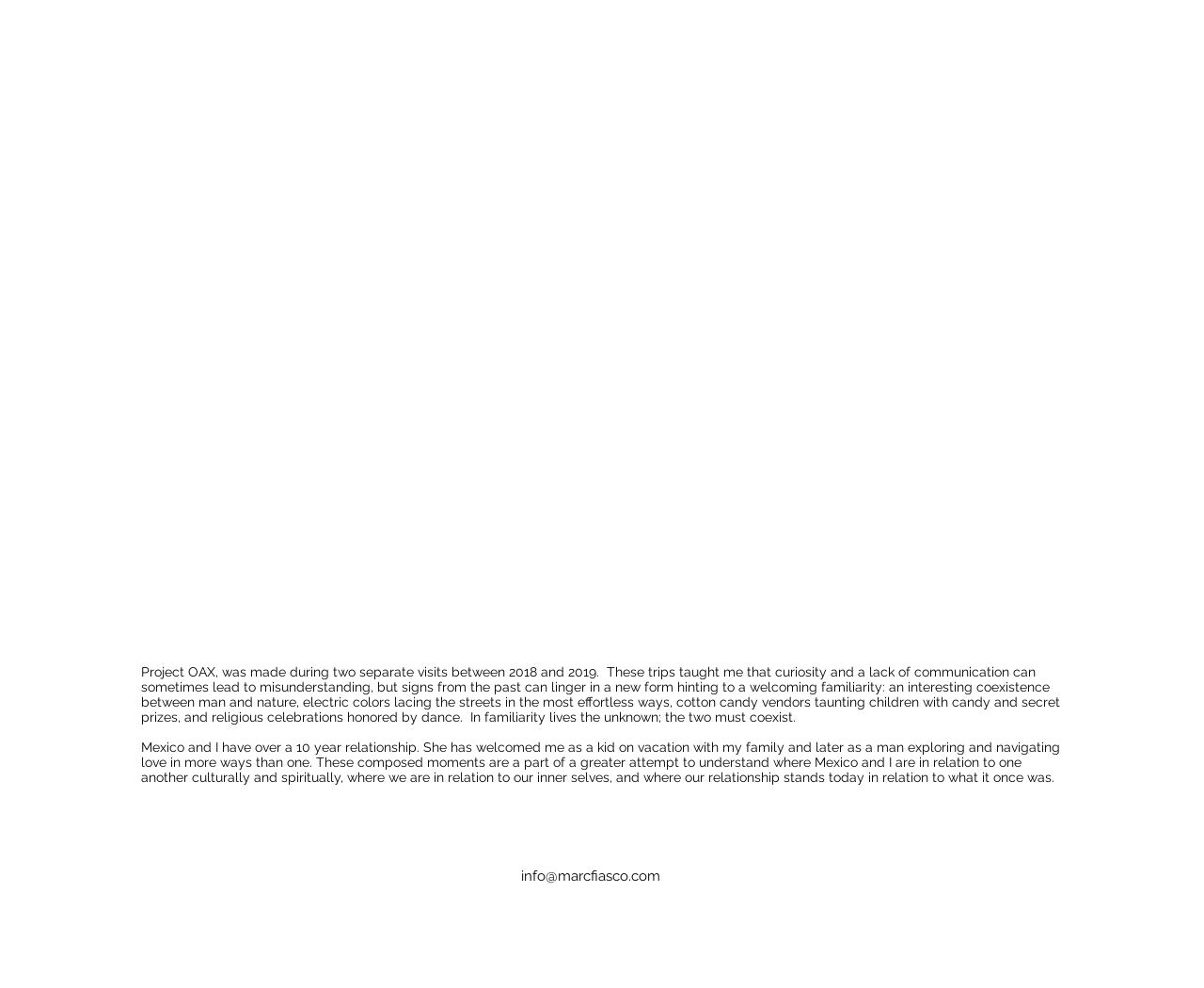For the following element description, predict the bounding box coordinates in the format (top-left x, top-left y, bottom-right x, bottom-right y). All values should be floating point numbers between 0 and 1. Description: 2006

None